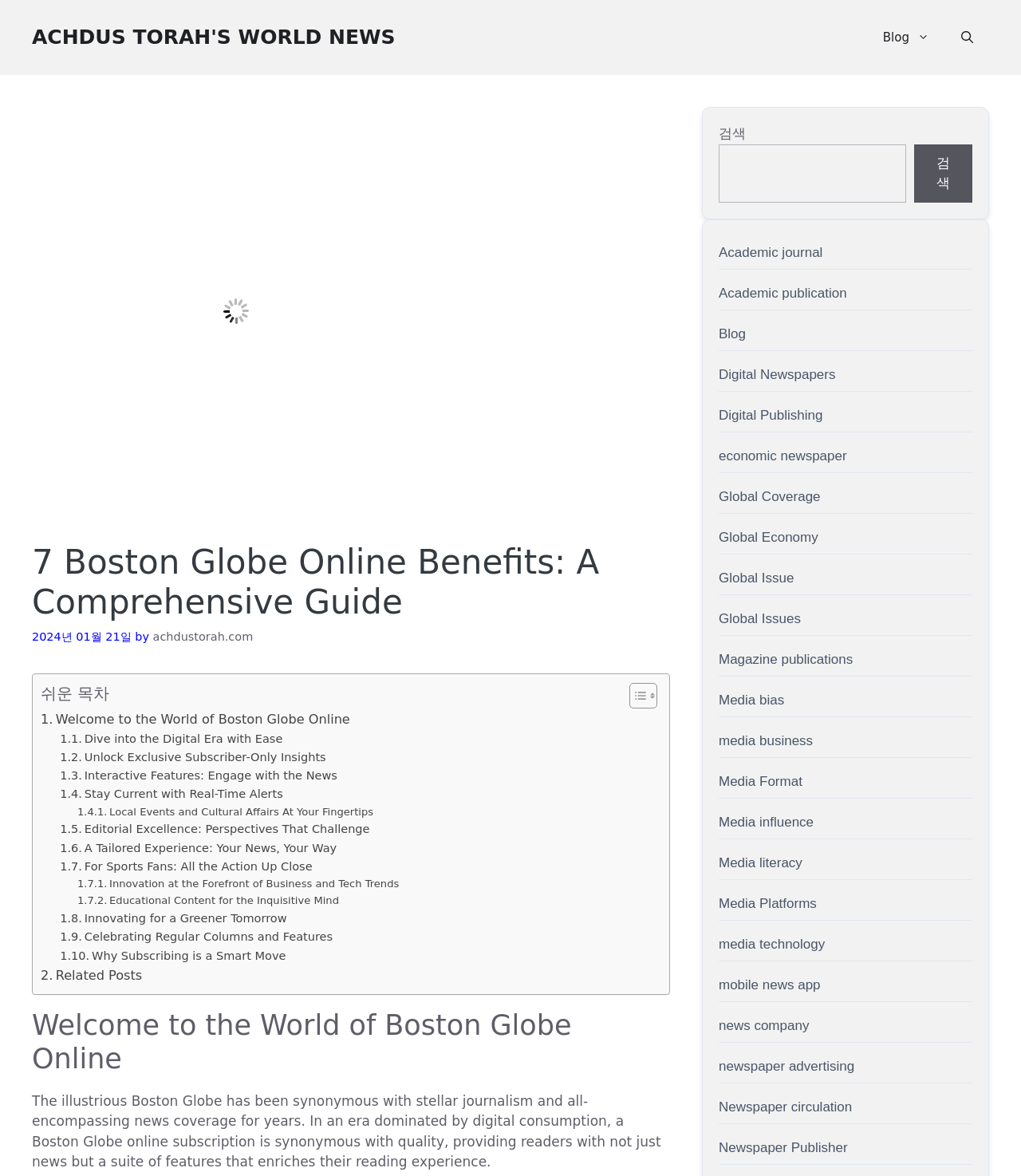Using the image as a reference, answer the following question in as much detail as possible:
What is the name of the online benefits guide?

I found the answer by looking at the heading element with the text '7 Boston Globe Online Benefits: A Comprehensive Guide' which is a child of the 'Content' header element.